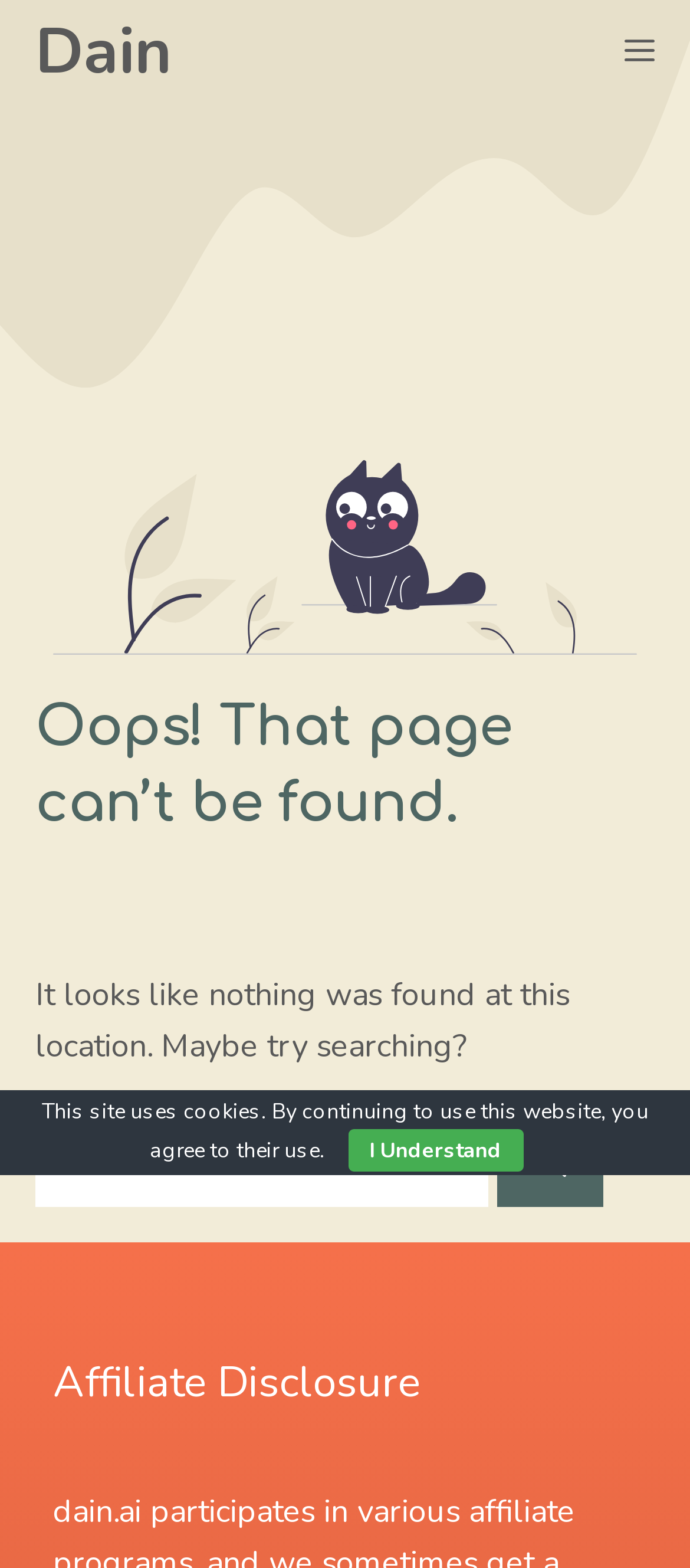How many input fields are there on the page?
Using the information from the image, give a concise answer in one word or a short phrase.

One